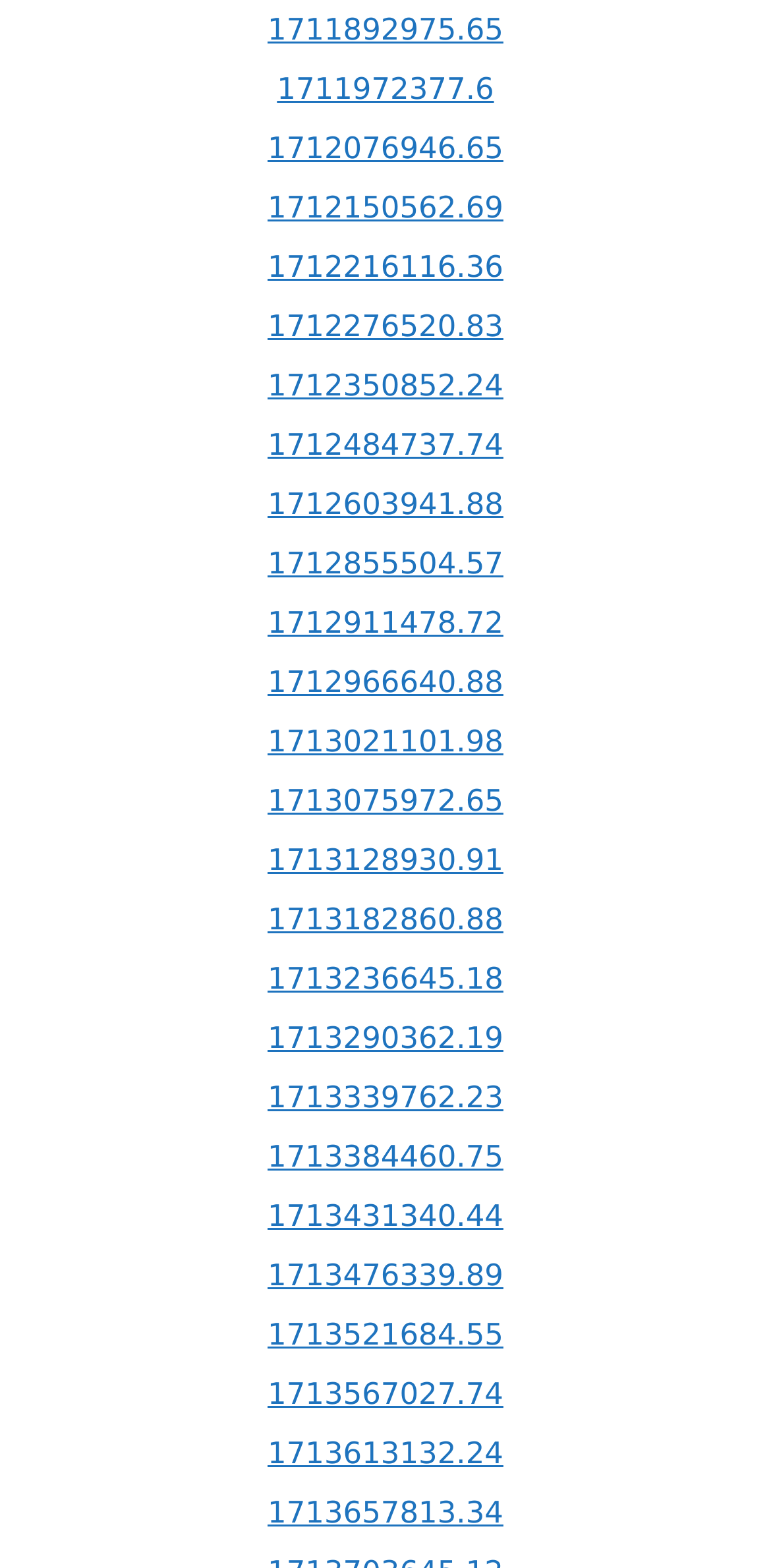Find the bounding box coordinates for the area you need to click to carry out the instruction: "access the fifth link". The coordinates should be four float numbers between 0 and 1, indicated as [left, top, right, bottom].

[0.347, 0.159, 0.653, 0.182]